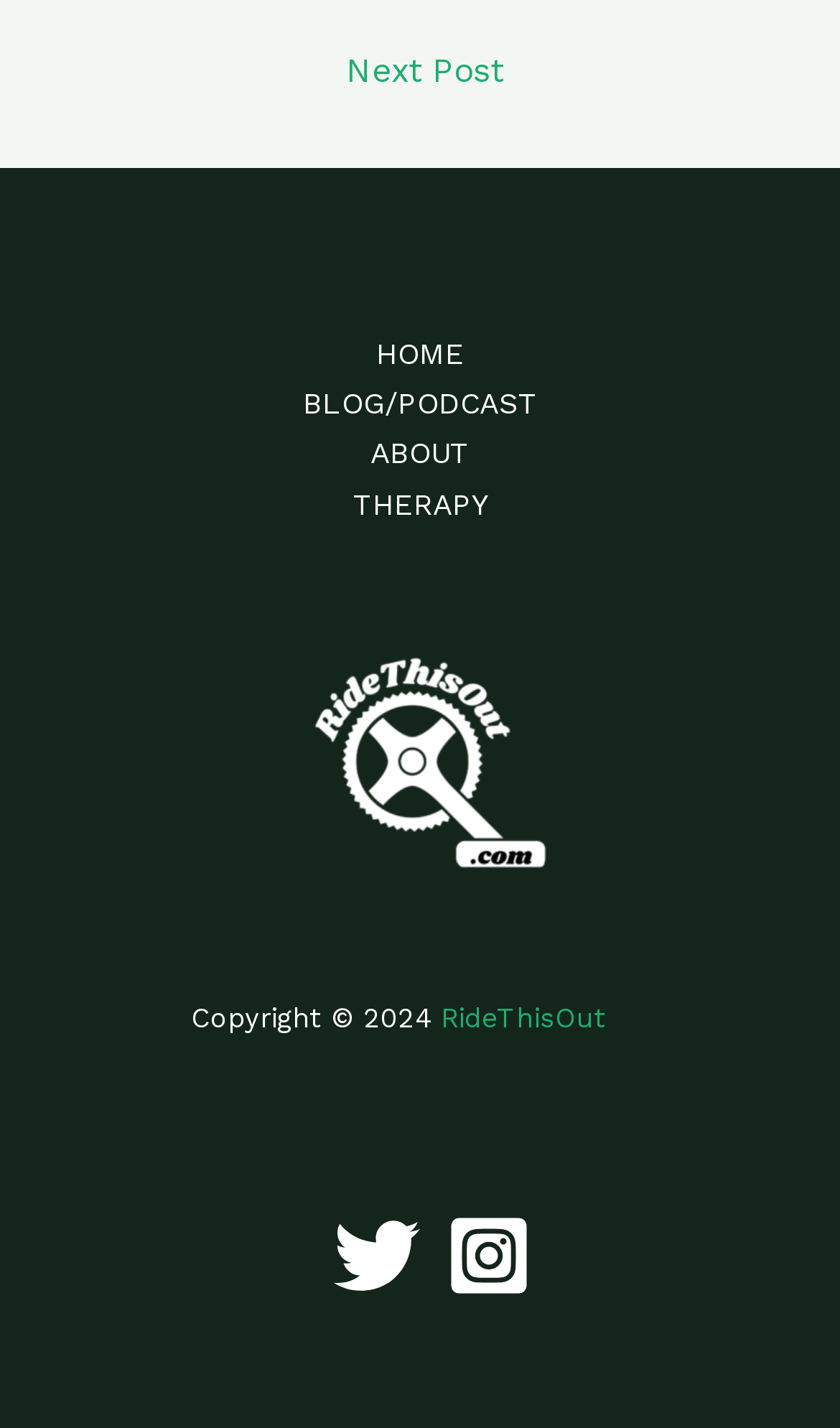Identify the bounding box of the UI element that matches this description: "Next Post →".

[0.025, 0.025, 0.985, 0.08]